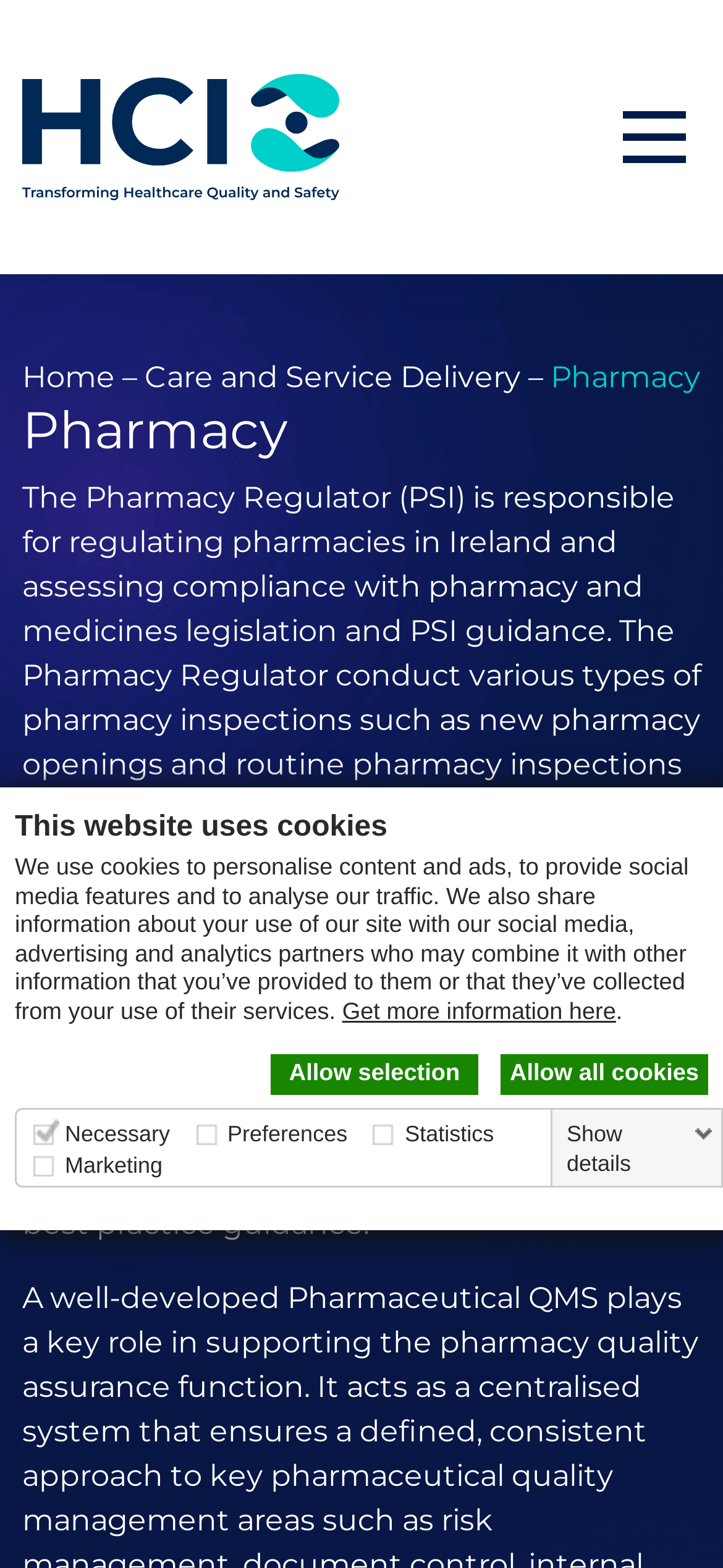What is the role of preference cookies?
Use the image to answer the question with a single word or phrase.

Enable website to remember information